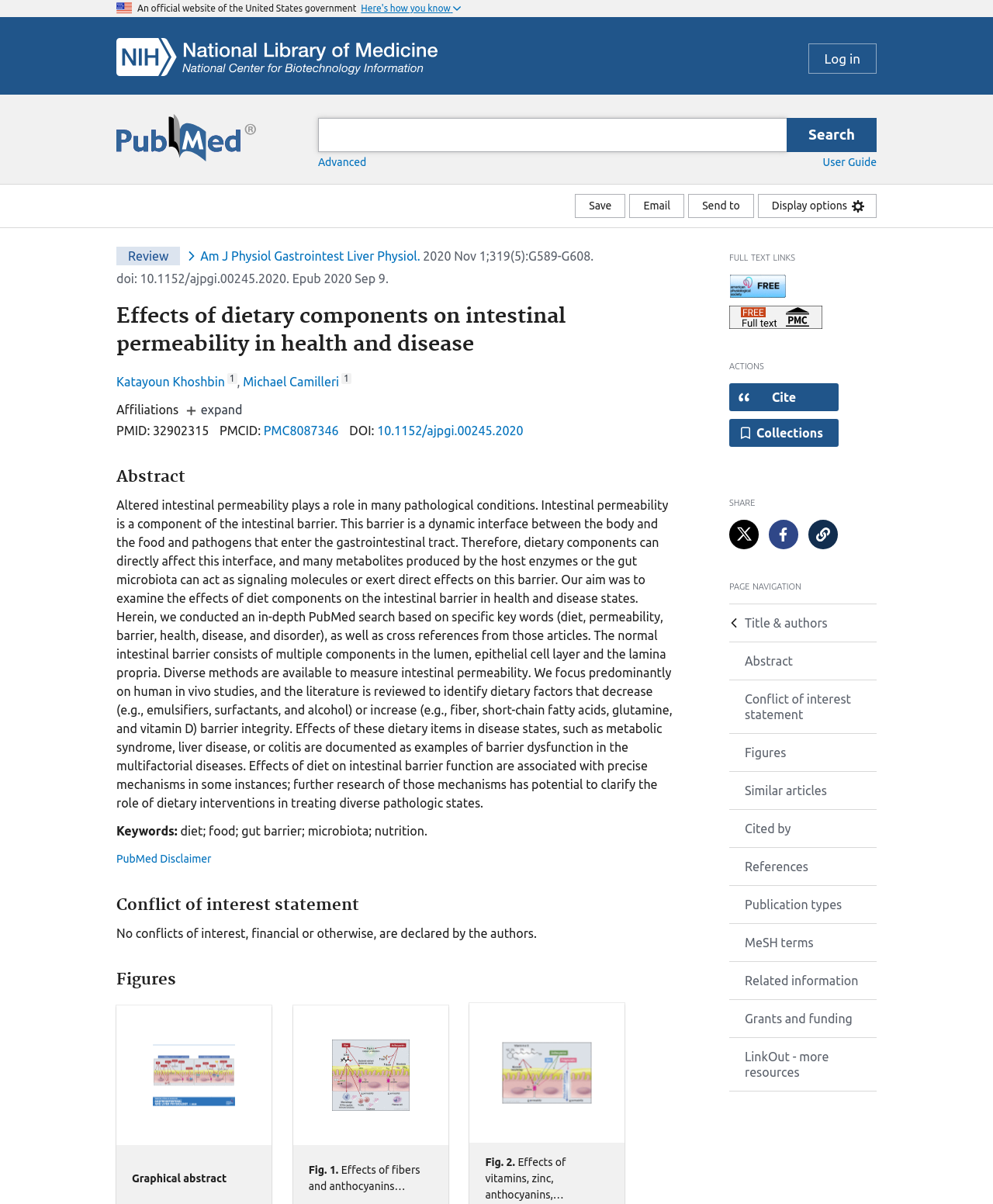Specify the bounding box coordinates of the area to click in order to execute this command: 'Log in'. The coordinates should consist of four float numbers ranging from 0 to 1, and should be formatted as [left, top, right, bottom].

[0.814, 0.036, 0.883, 0.061]